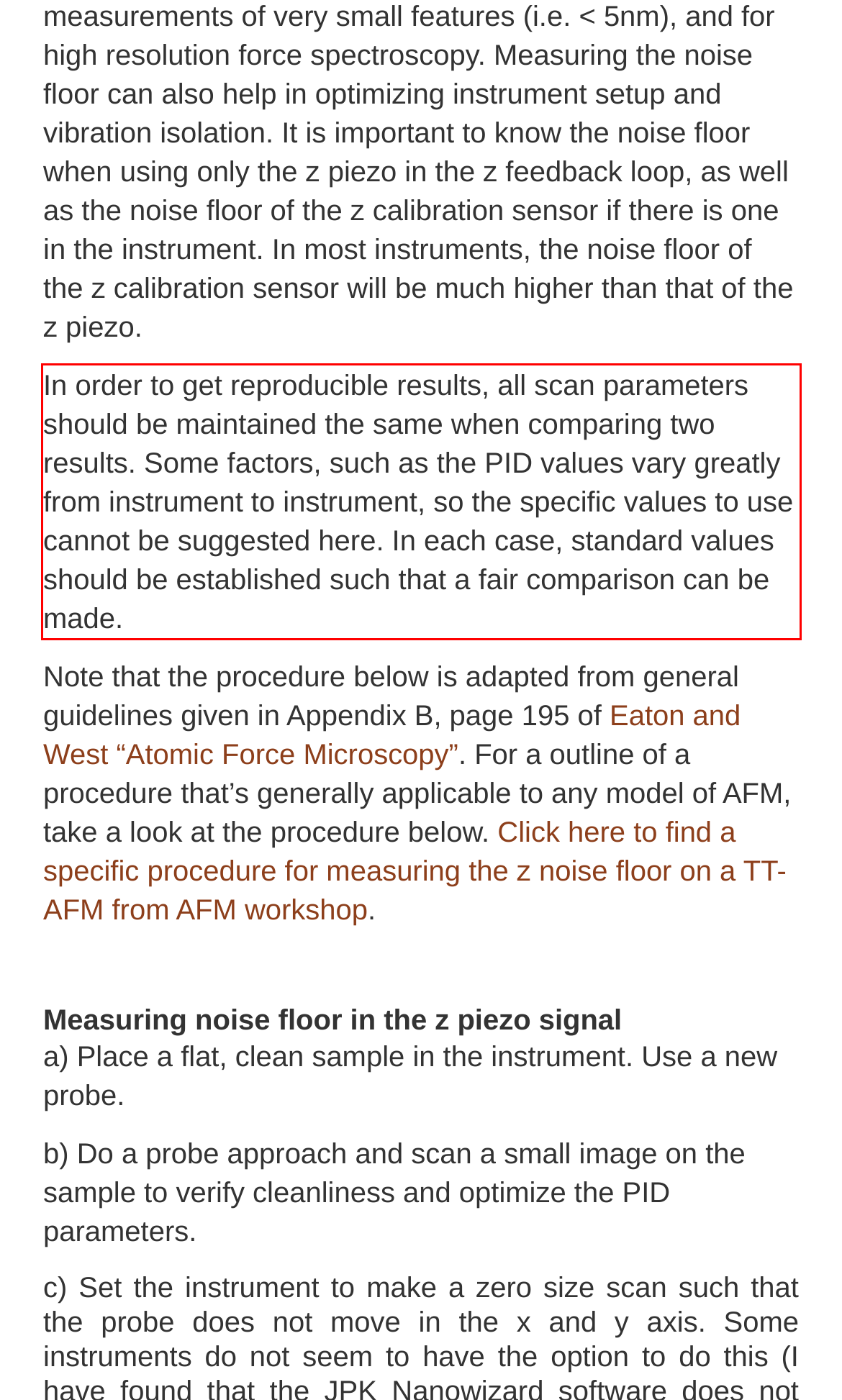Analyze the webpage screenshot and use OCR to recognize the text content in the red bounding box.

In order to get reproducible results, all scan parameters should be maintained the same when comparing two results. Some factors, such as the PID values vary greatly from instrument to instrument, so the specific values to use cannot be suggested here. In each case, standard values should be established such that a fair comparison can be made.